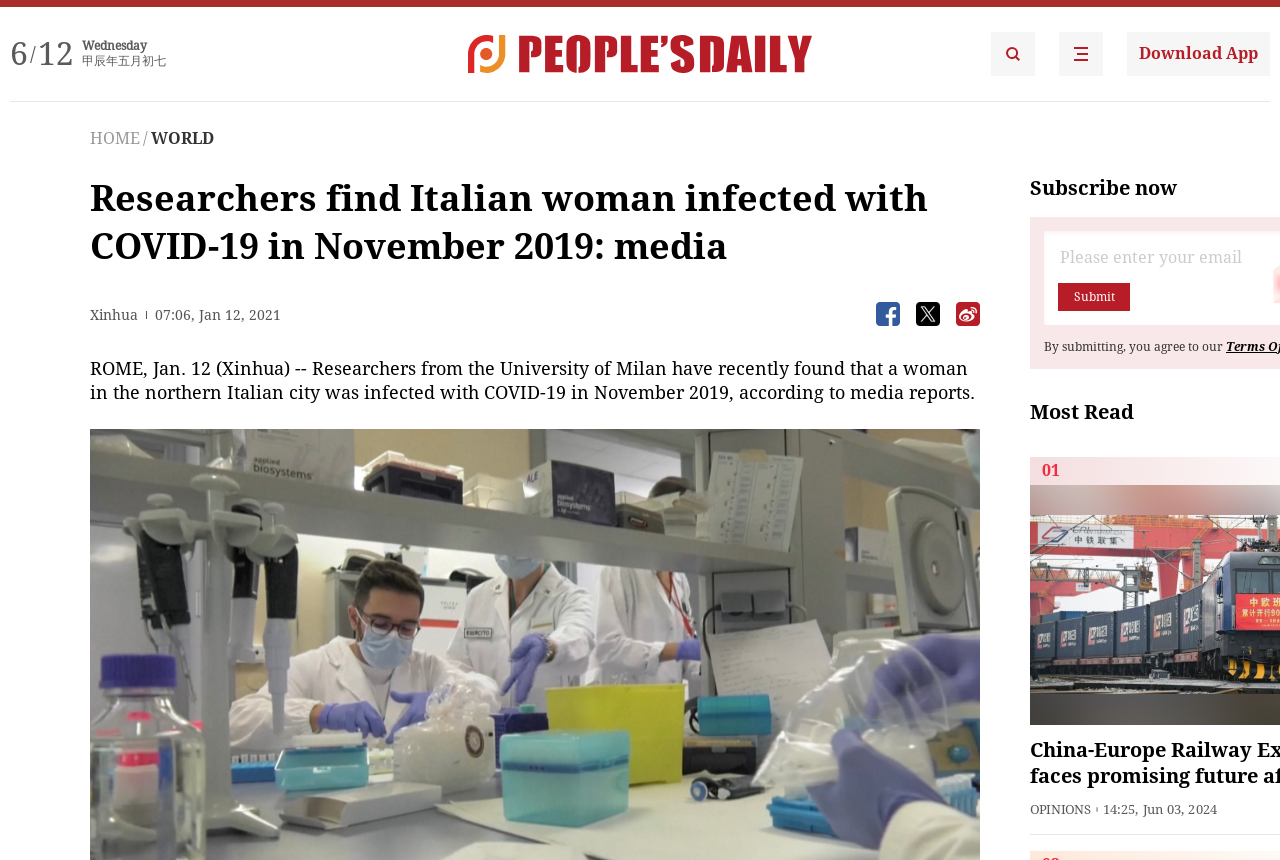What is the date of the news article?
Look at the image and provide a short answer using one word or a phrase.

Jan 12, 2021